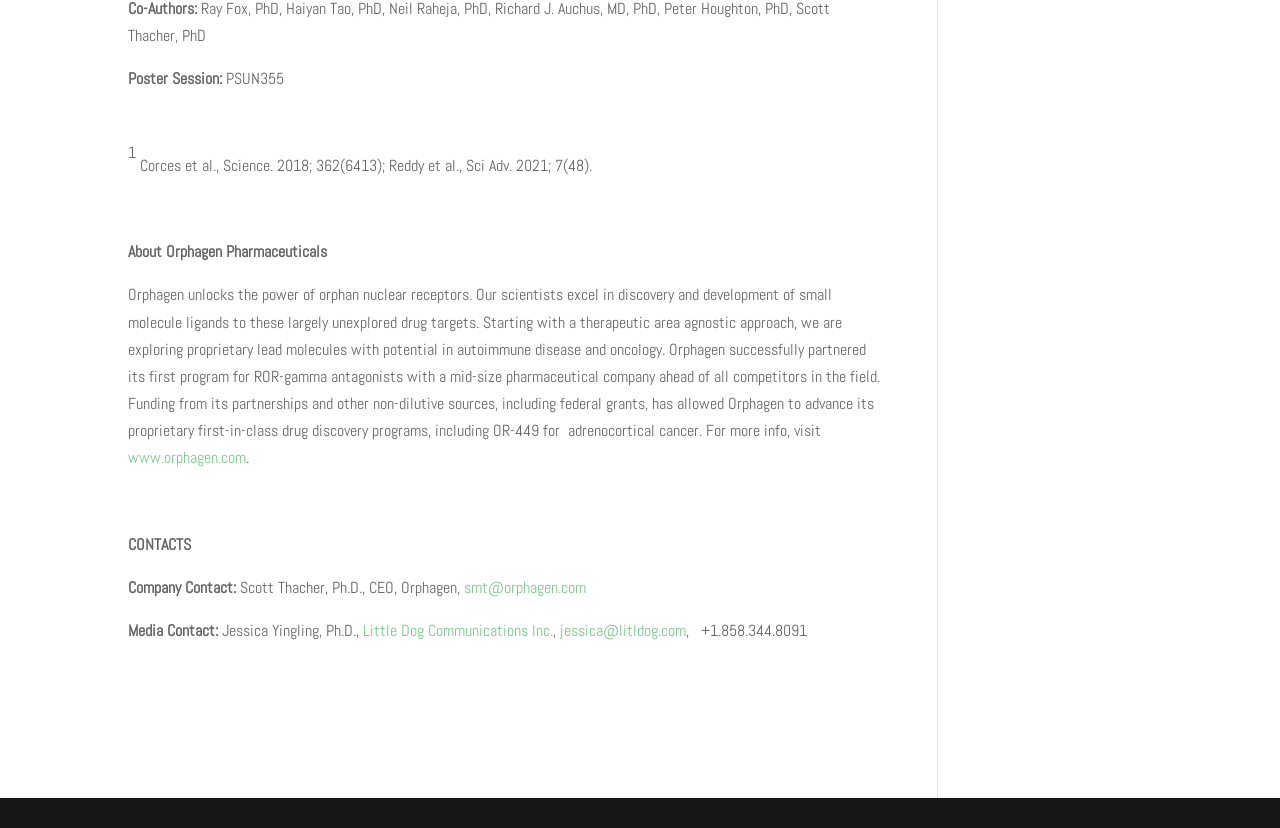What is the URL of Orphagen's website?
Kindly answer the question with as much detail as you can.

The webpage provides a link to Orphagen's website, which is www.orphagen.com.